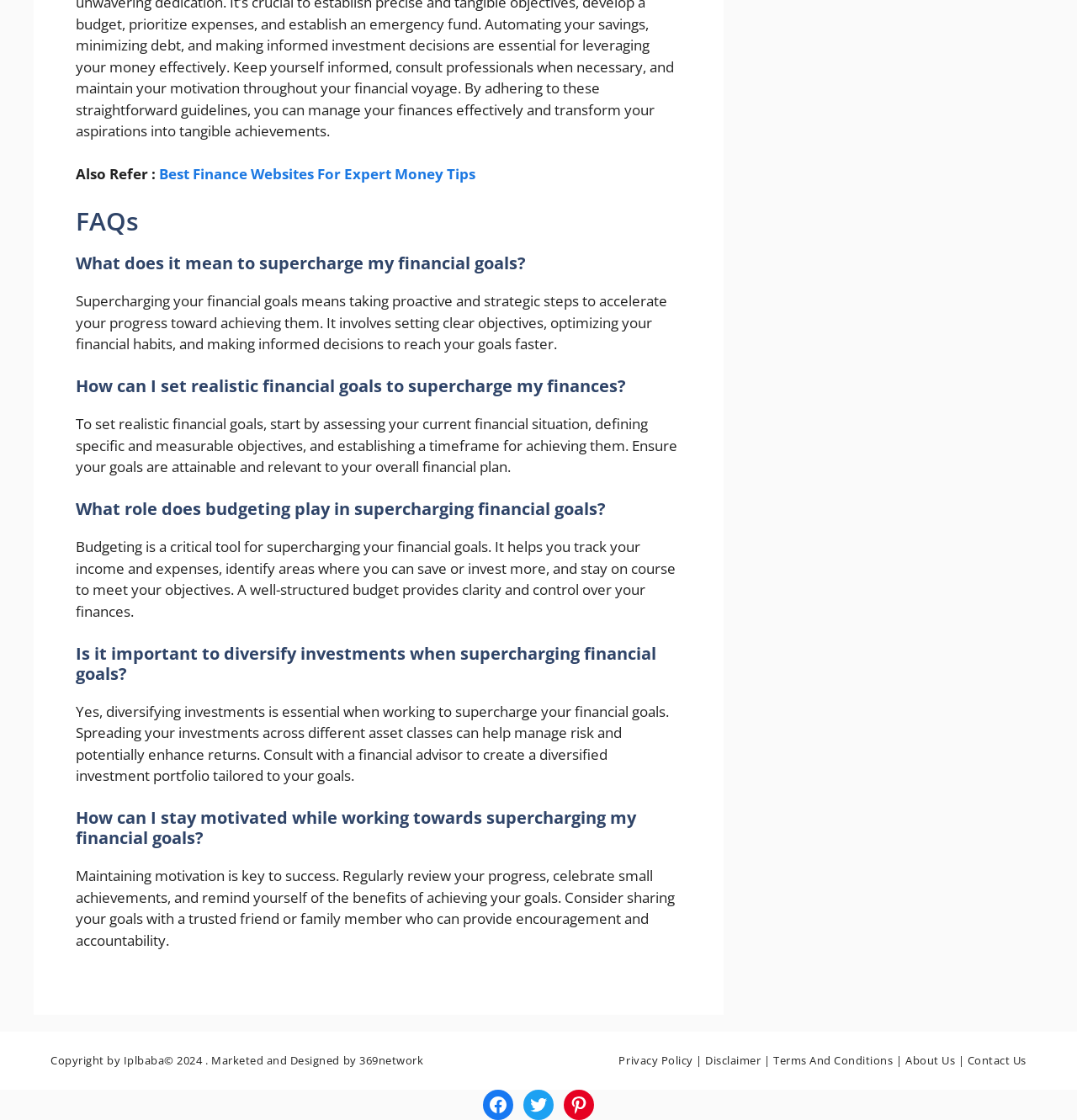What is the purpose of setting realistic financial goals?
Refer to the screenshot and deliver a thorough answer to the question presented.

The webpage suggests that setting realistic financial goals is important to achieve them. To set realistic goals, one should assess their current financial situation, define specific and measurable objectives, and establish a timeframe for achieving them. Ensuring goals are attainable and relevant to one's overall financial plan is also crucial.